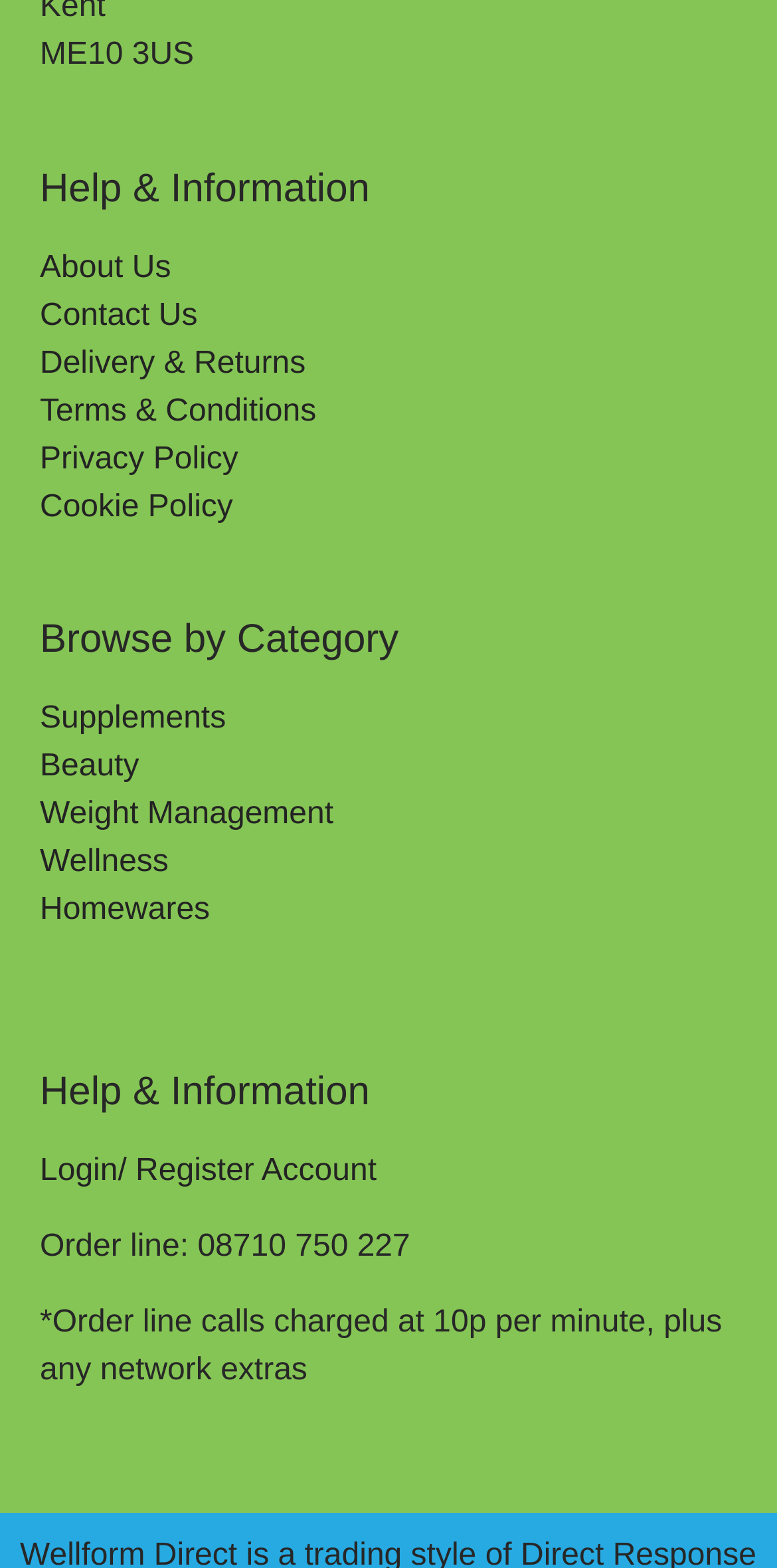Please find the bounding box coordinates for the clickable element needed to perform this instruction: "Login/Register Account".

[0.051, 0.736, 0.485, 0.757]